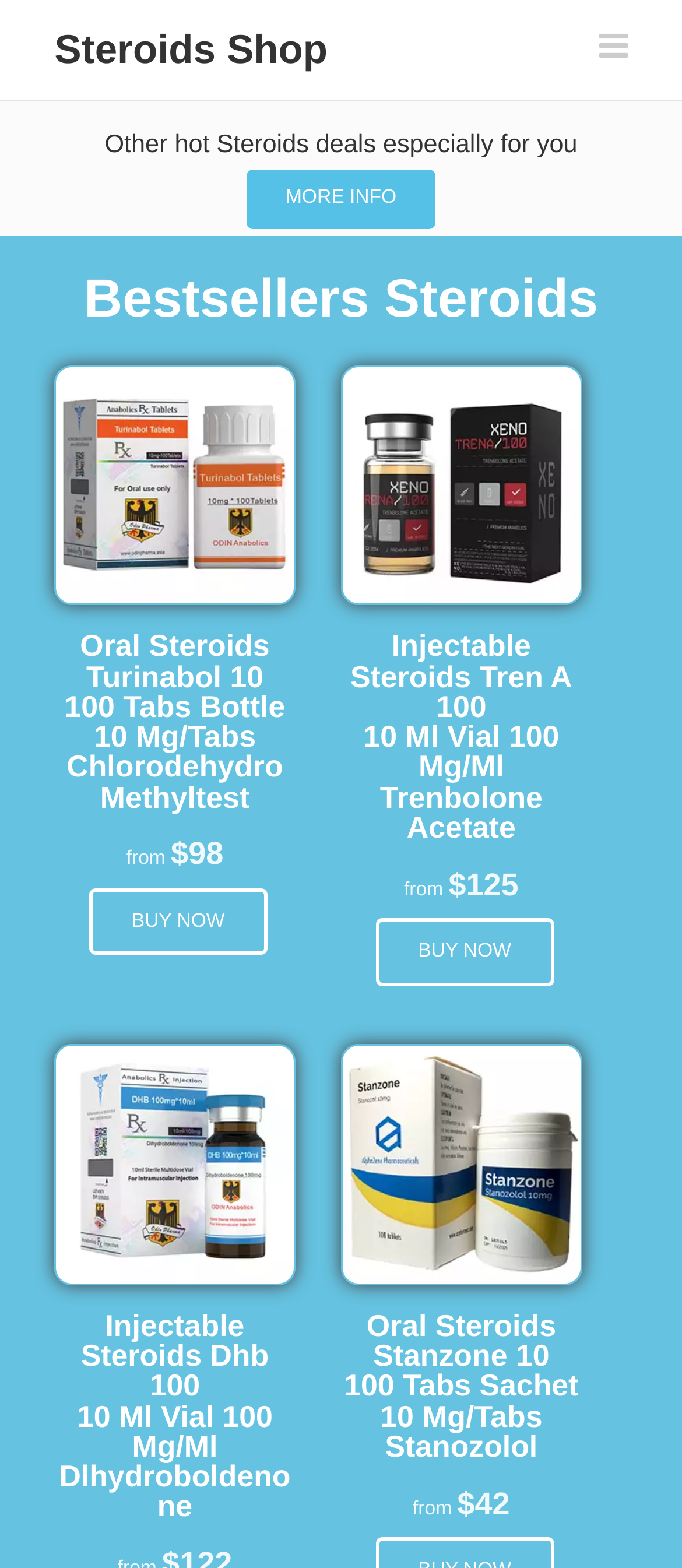Bounding box coordinates should be in the format (top-left x, top-left y, bottom-right x, bottom-right y) and all values should be floating point numbers between 0 and 1. Determine the bounding box coordinate for the UI element described as: parent_node: Steroids Shop

[0.879, 0.009, 0.92, 0.052]